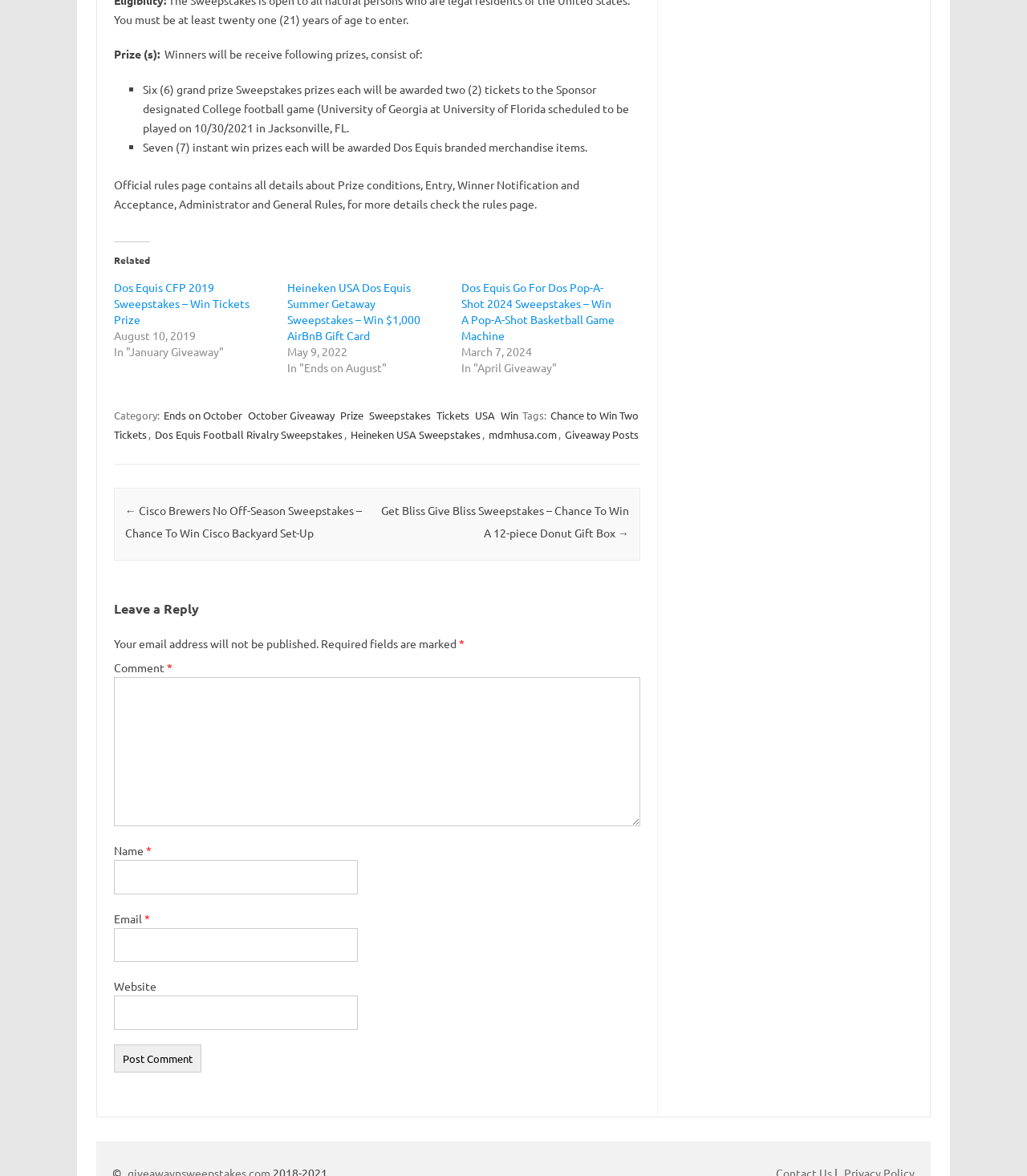Examine the screenshot and answer the question in as much detail as possible: What is the category of the sweepstakes?

In the footer section, I found a link with the text 'Ends on October' which suggests that the category of the sweepstakes is related to October.